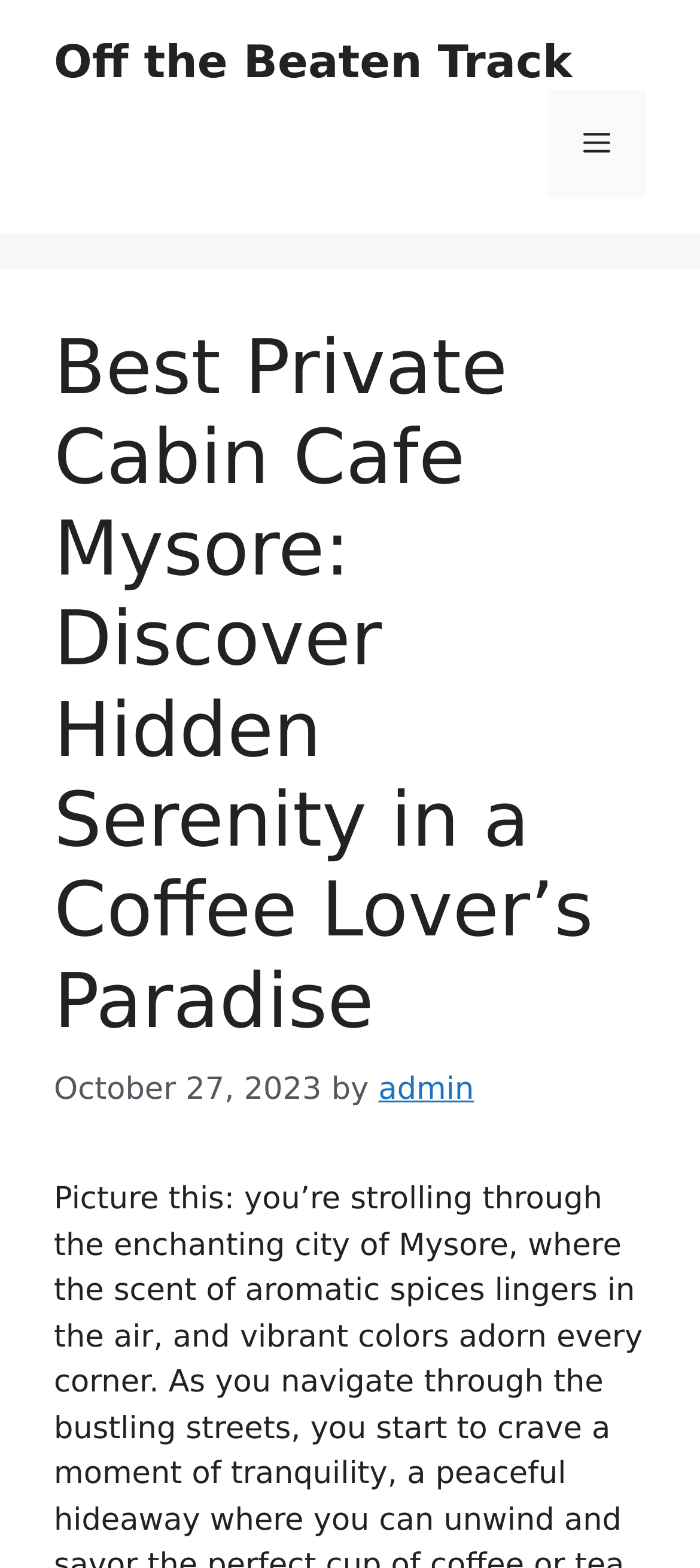Can you determine the main header of this webpage?

Best Private Cabin Cafe Mysore: Discover Hidden Serenity in a Coffee Lover’s Paradise